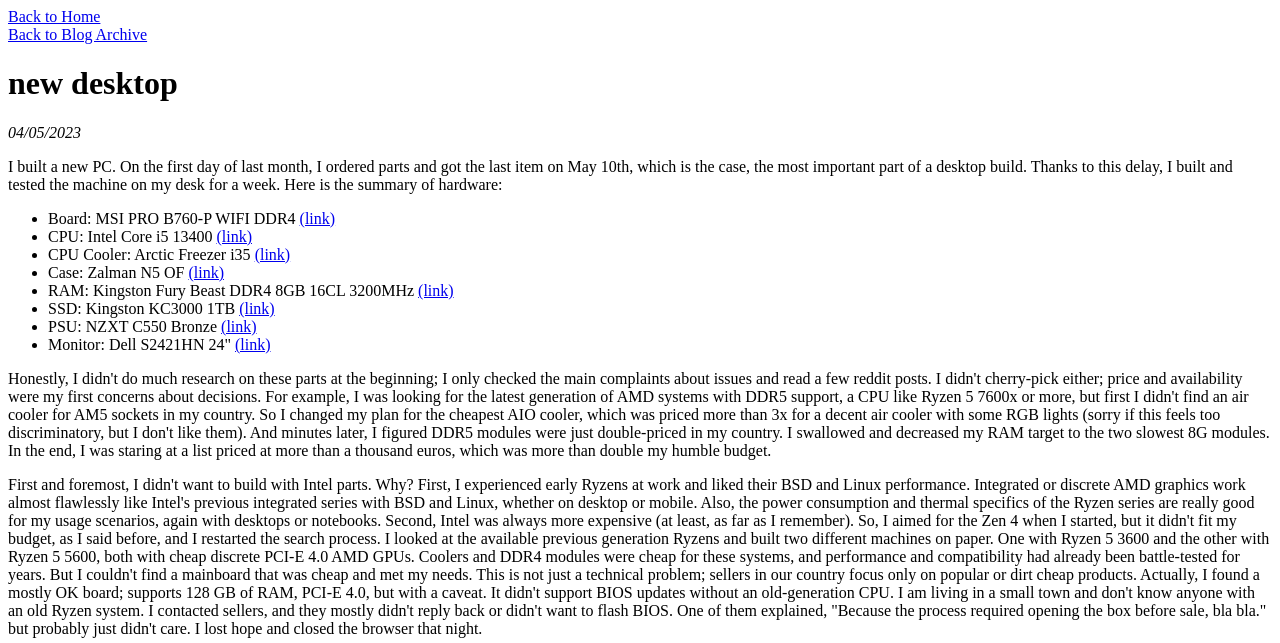Please provide a brief answer to the question using only one word or phrase: 
How long did the author wait for the case to arrive?

One month